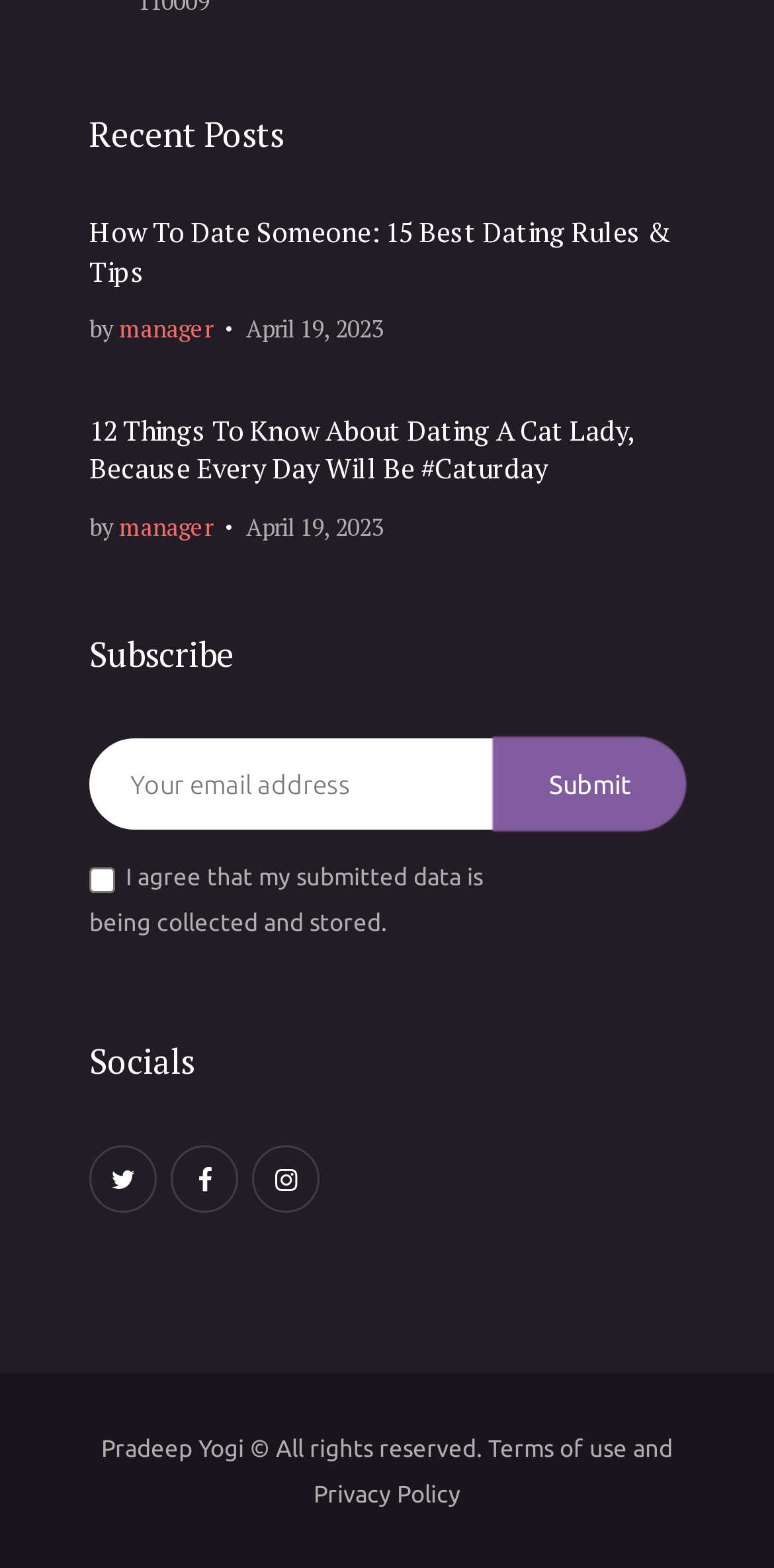Determine the bounding box coordinates in the format (top-left x, top-left y, bottom-right x, bottom-right y). Ensure all values are floating point numbers between 0 and 1. Identify the bounding box of the UI element described by: name="EMAIL" placeholder="Your email address"

[0.115, 0.471, 0.667, 0.529]